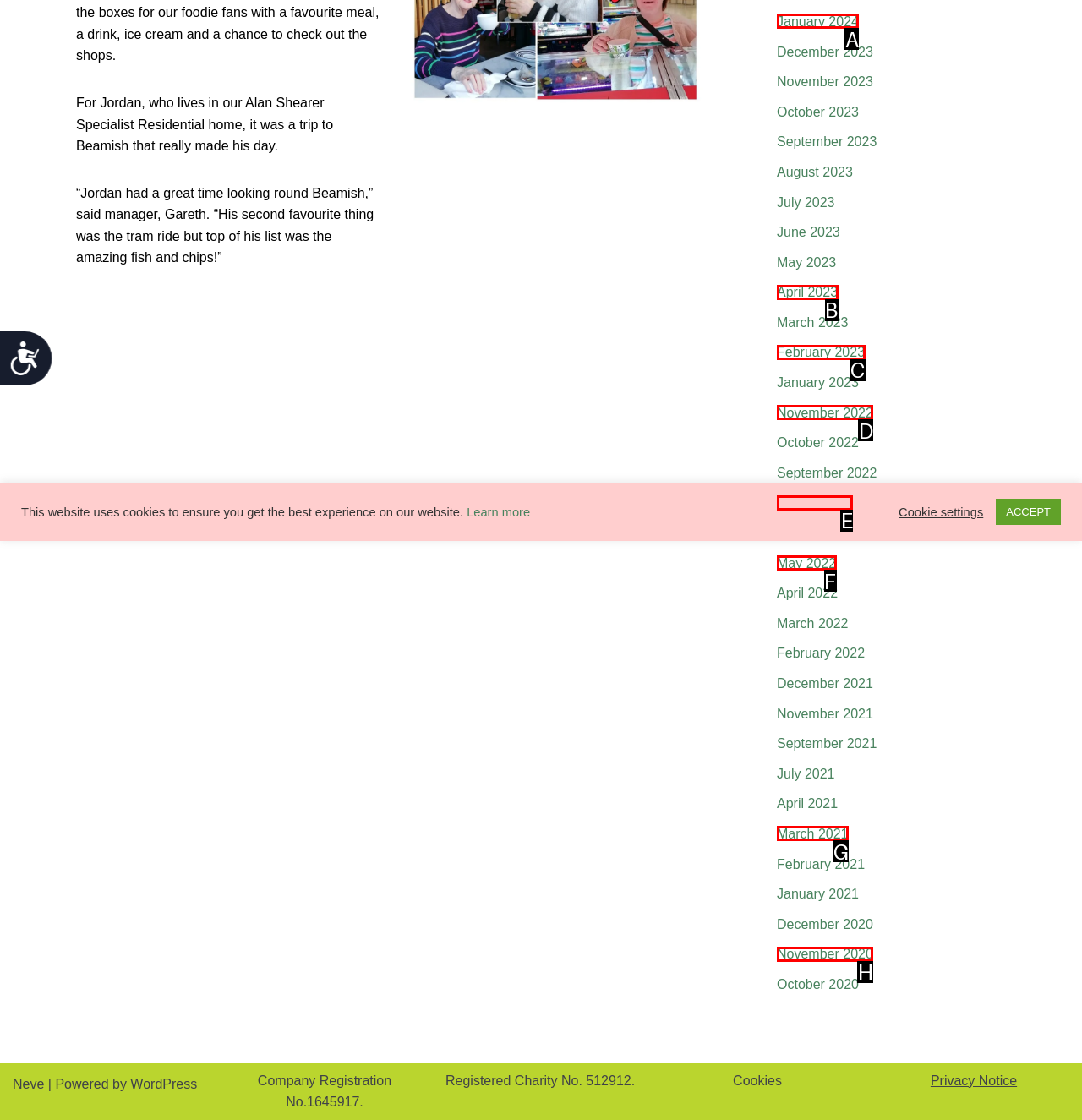Determine which UI element matches this description: April 2023
Reply with the appropriate option's letter.

B